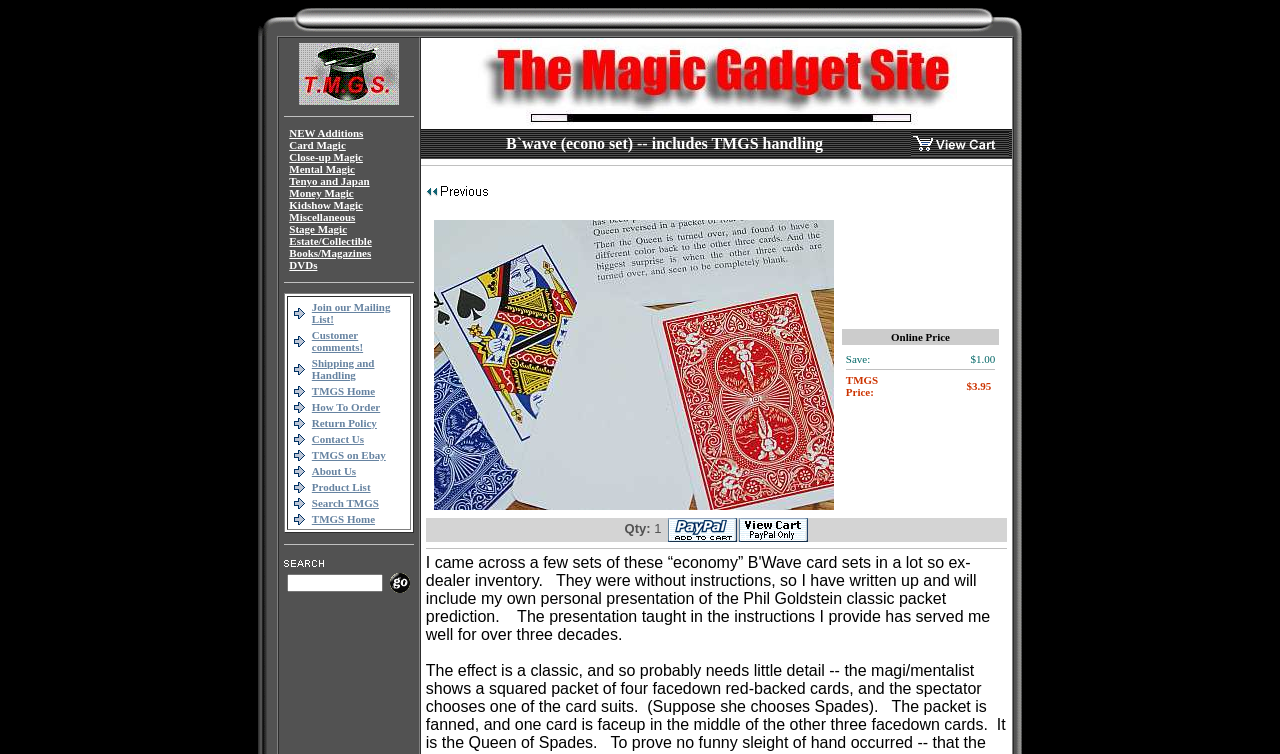Determine the bounding box coordinates of the clickable region to execute the instruction: "Click on the 'Join our Mailing List!' link". The coordinates should be four float numbers between 0 and 1, denoted as [left, top, right, bottom].

[0.244, 0.399, 0.305, 0.431]